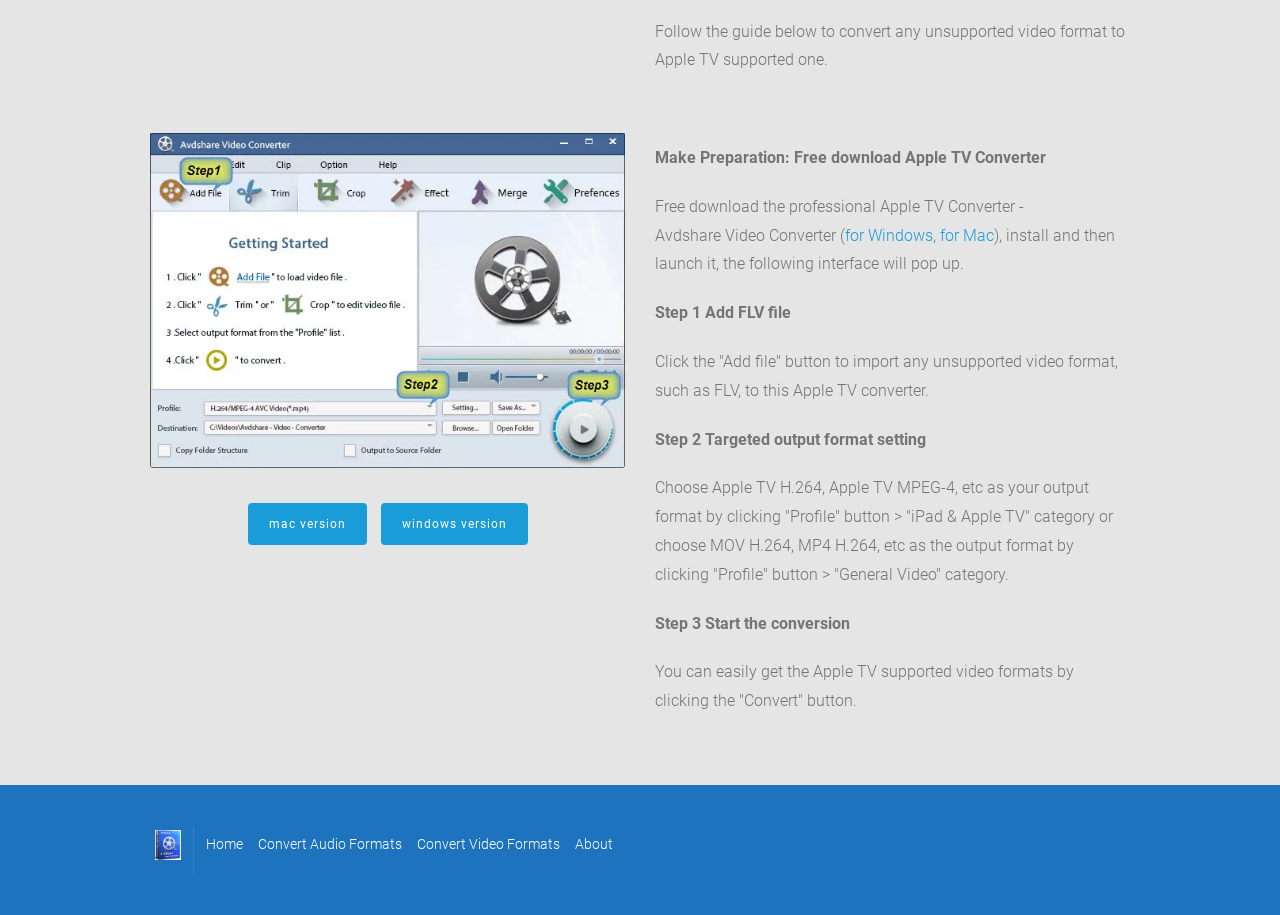What is the first step in using the Avdshare Video Converter?
With the help of the image, please provide a detailed response to the question.

According to the webpage, the first step in using the Avdshare Video Converter is to add a FLV file or any other unsupported video format to the converter by clicking the 'Add file' button.